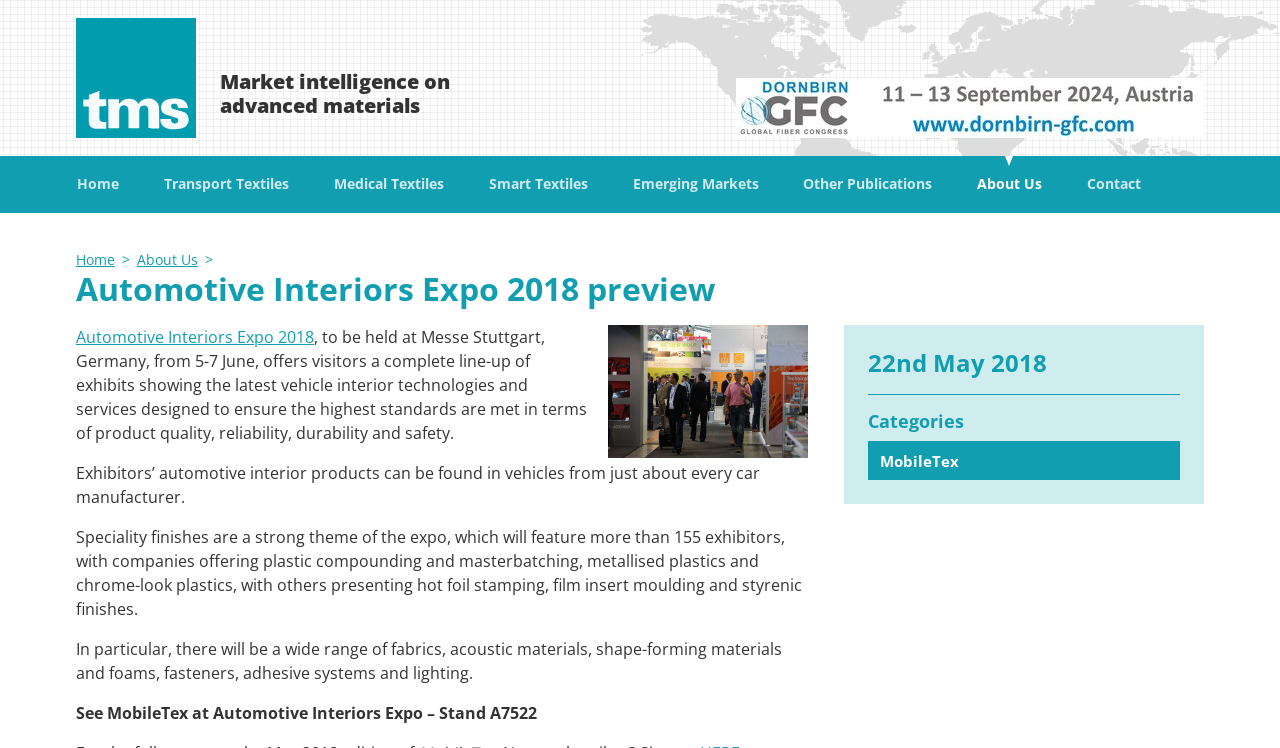How many exhibitors will be at the expo?
Using the details shown in the screenshot, provide a comprehensive answer to the question.

I read the text that says 'which will feature more than 155 exhibitors', so I can answer that there will be more than 155 exhibitors at the expo.